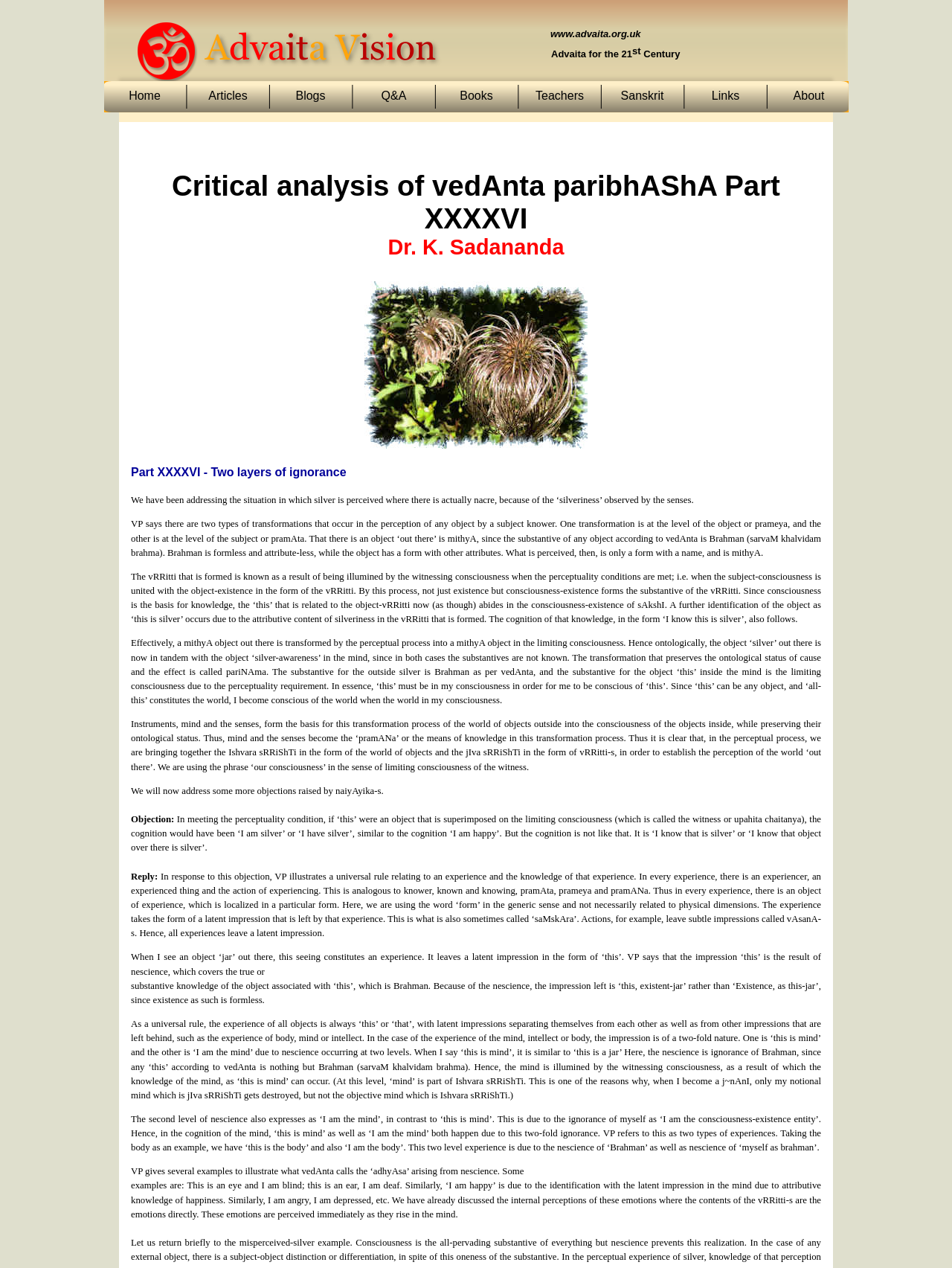Please mark the bounding box coordinates of the area that should be clicked to carry out the instruction: "View the 'flower picture'".

[0.383, 0.222, 0.617, 0.354]